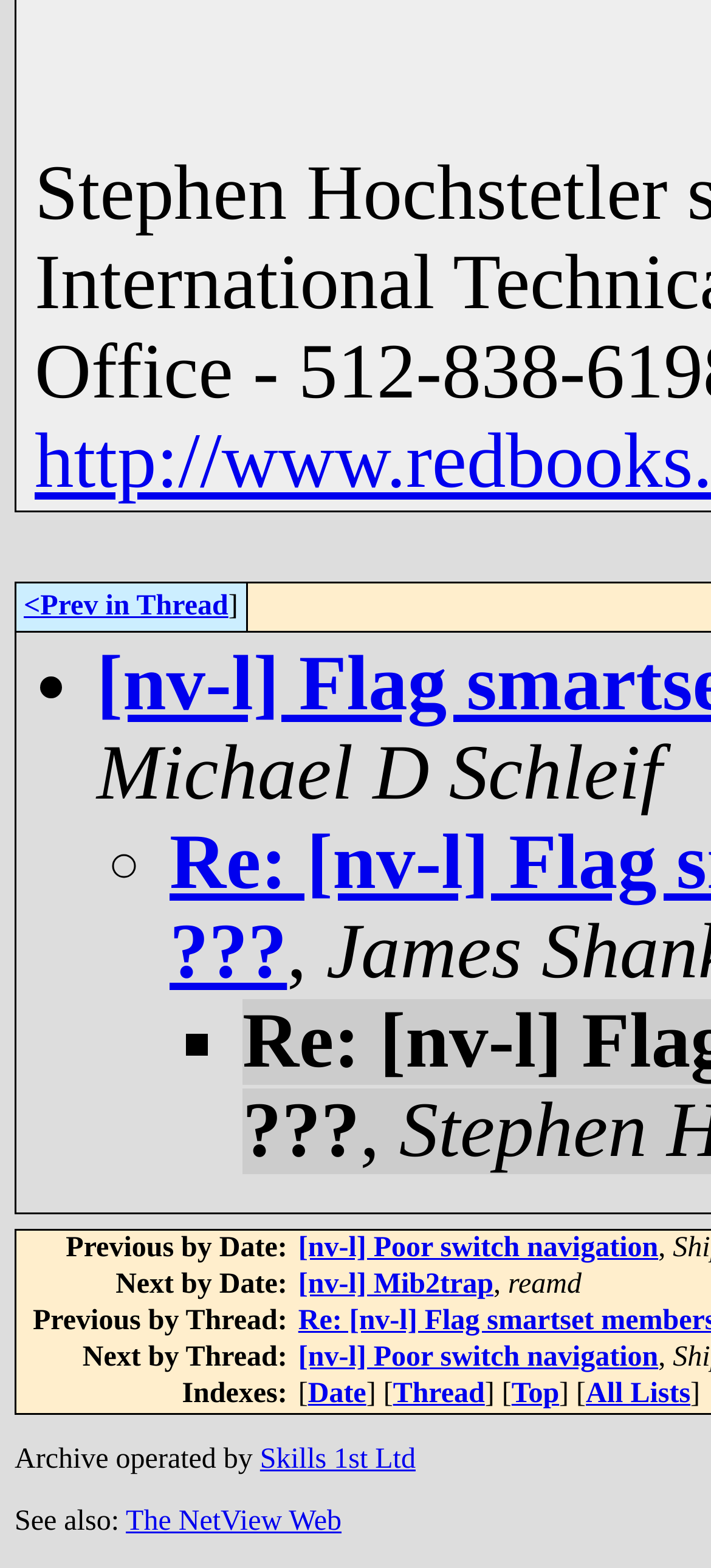Find the bounding box coordinates for the area that must be clicked to perform this action: "visit the netview web".

[0.177, 0.96, 0.48, 0.98]